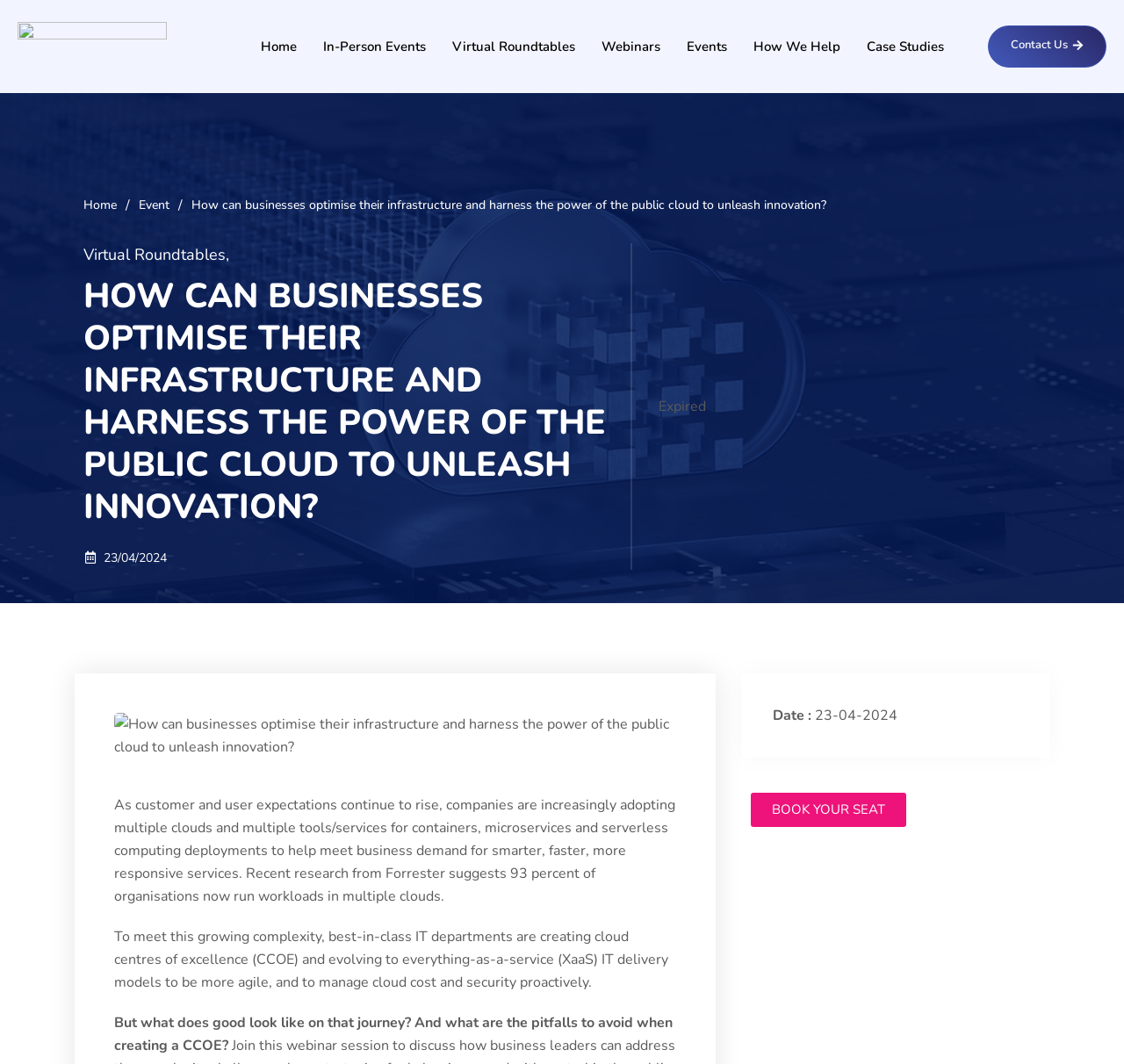Please provide the bounding box coordinates for the element that needs to be clicked to perform the instruction: "Book your seat". The coordinates must consist of four float numbers between 0 and 1, formatted as [left, top, right, bottom].

[0.668, 0.745, 0.806, 0.778]